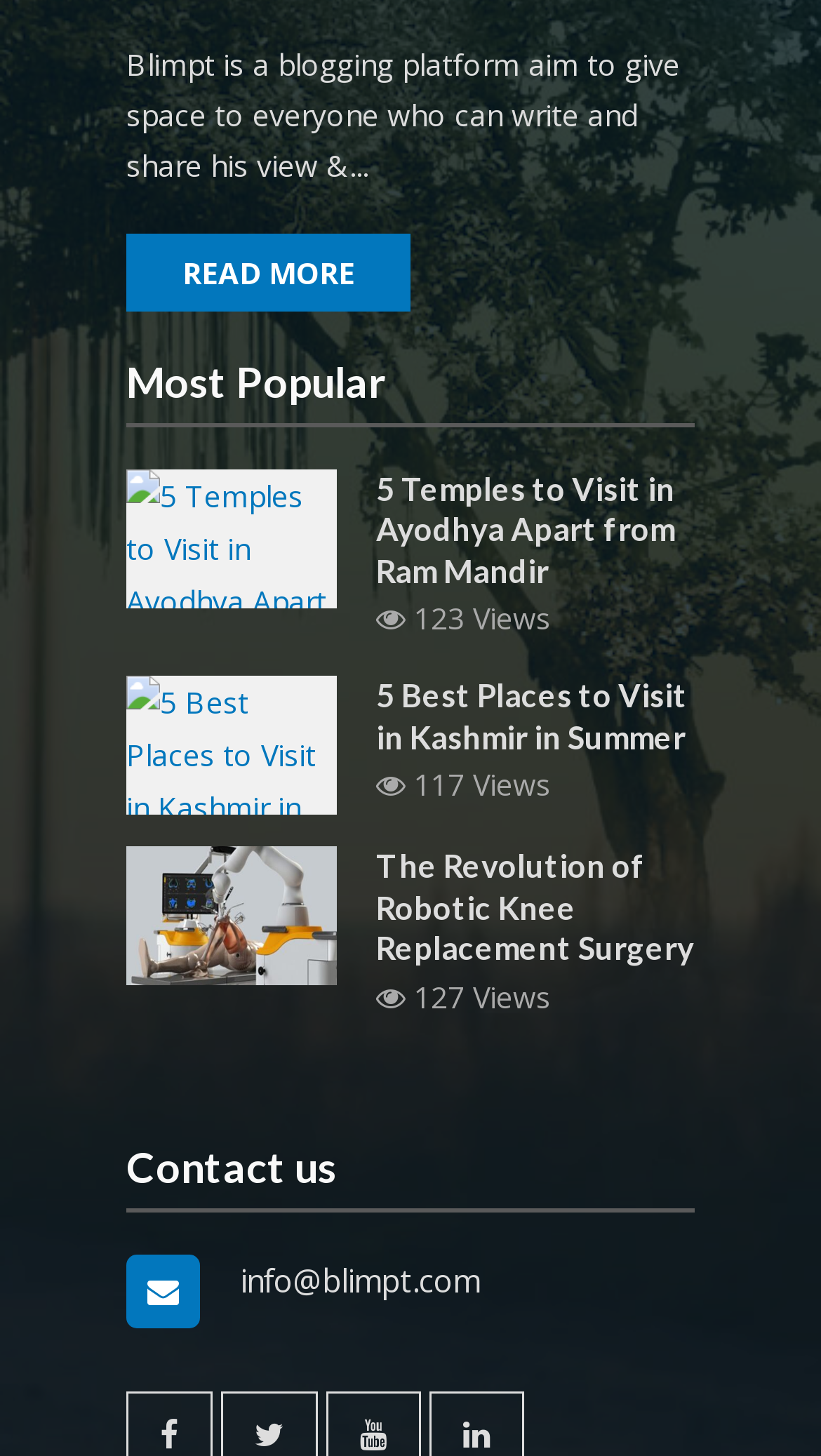What is the title of the third article on the webpage?
Look at the image and answer with only one word or phrase.

robotic knee replacement surgery